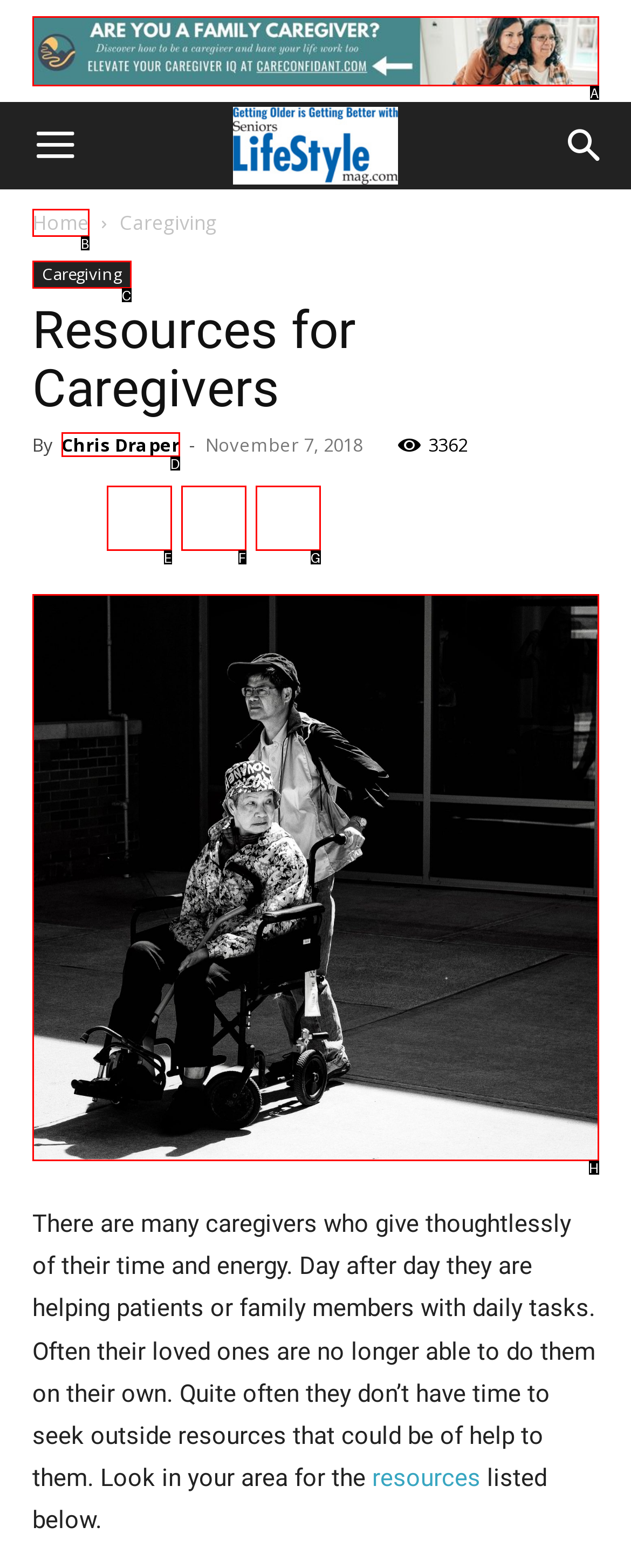Which lettered option matches the following description: Chris Draper
Provide the letter of the matching option directly.

D